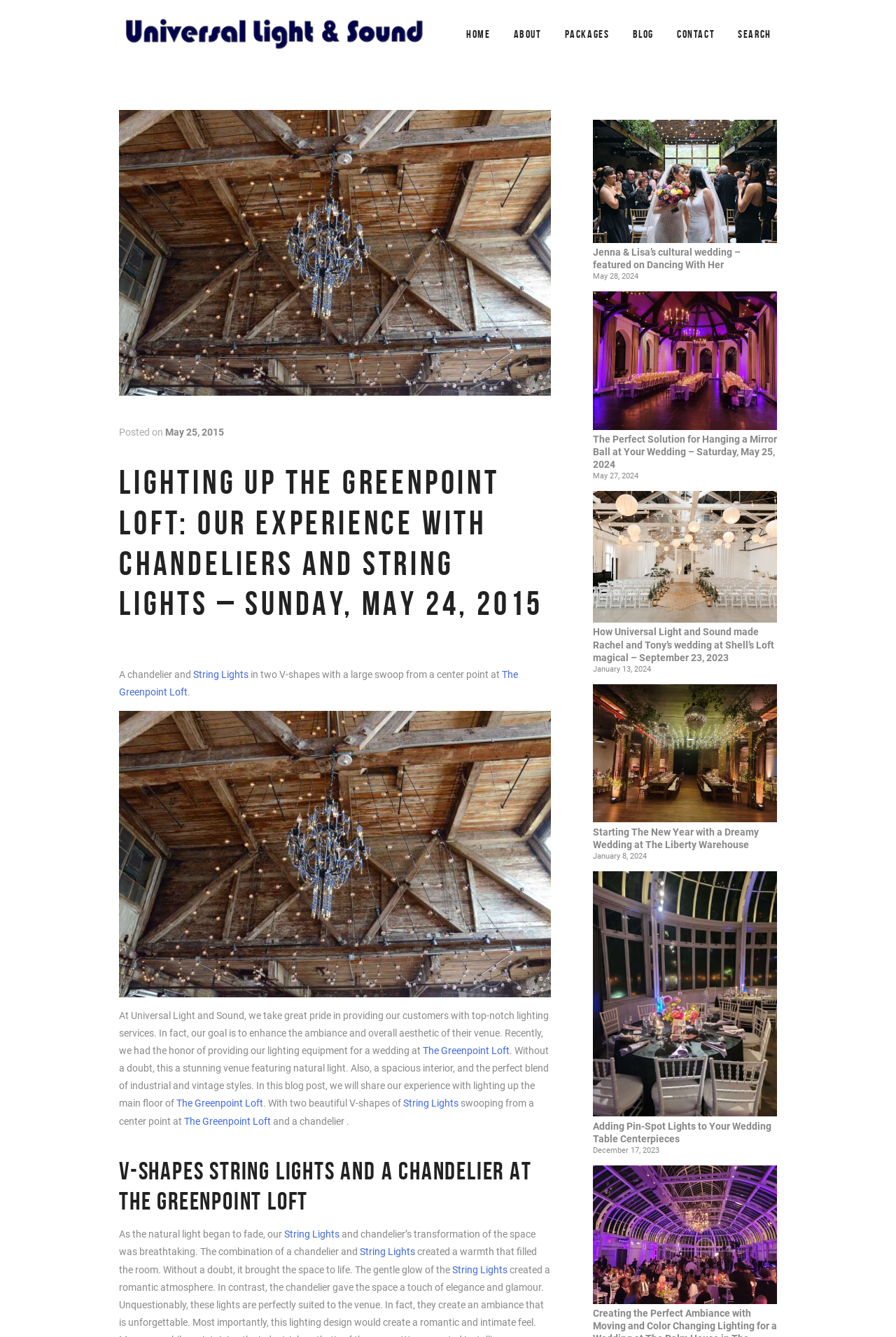Provide the bounding box coordinates, formatted as (top-left x, top-left y, bottom-right x, bottom-right y), with all values being floating point numbers between 0 and 1. Identify the bounding box of the UI element that matches the description: String Lights

[0.45, 0.821, 0.512, 0.829]